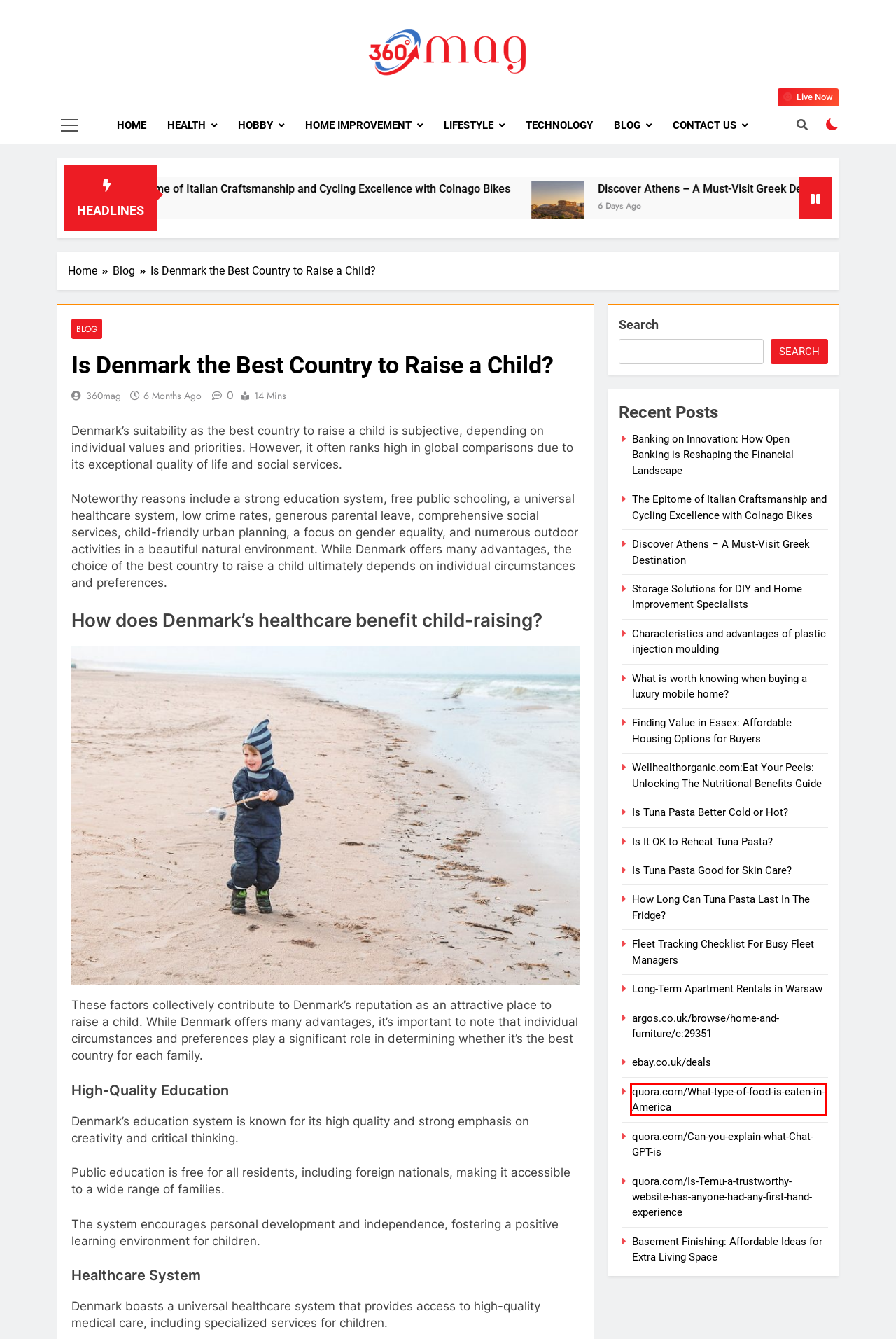Review the screenshot of a webpage which includes a red bounding box around an element. Select the description that best fits the new webpage once the element in the bounding box is clicked. Here are the candidates:
A. Is Tuna Pasta Better Cold or Hot? - 360Mag
B. quora.com/What-type-of-food-is-eaten-in-America - 360Mag
C. 360Mag - Life is Beautiful with Magazine.
D. Lifestyle Archives - 360Mag
E. Technology Archives - 360Mag
F. Health Archives - 360Mag
G. Home Improvement Archives - 360Mag
H. quora.com/Can-you-explain-what-Chat-GPT-is - 360Mag

B